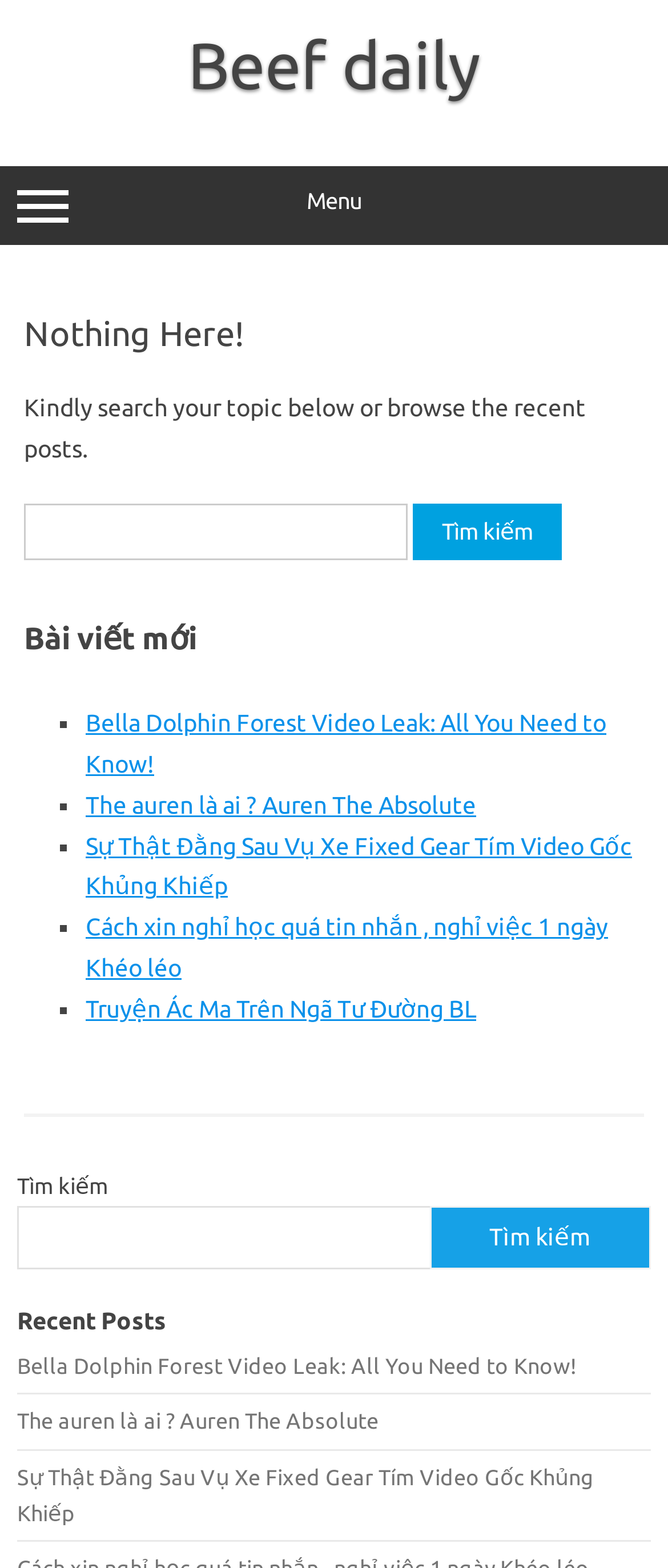Find the bounding box coordinates of the clickable element required to execute the following instruction: "Read the recent post 'Bella Dolphin Forest Video Leak: All You Need to Know!'". Provide the coordinates as four float numbers between 0 and 1, i.e., [left, top, right, bottom].

[0.128, 0.453, 0.908, 0.496]